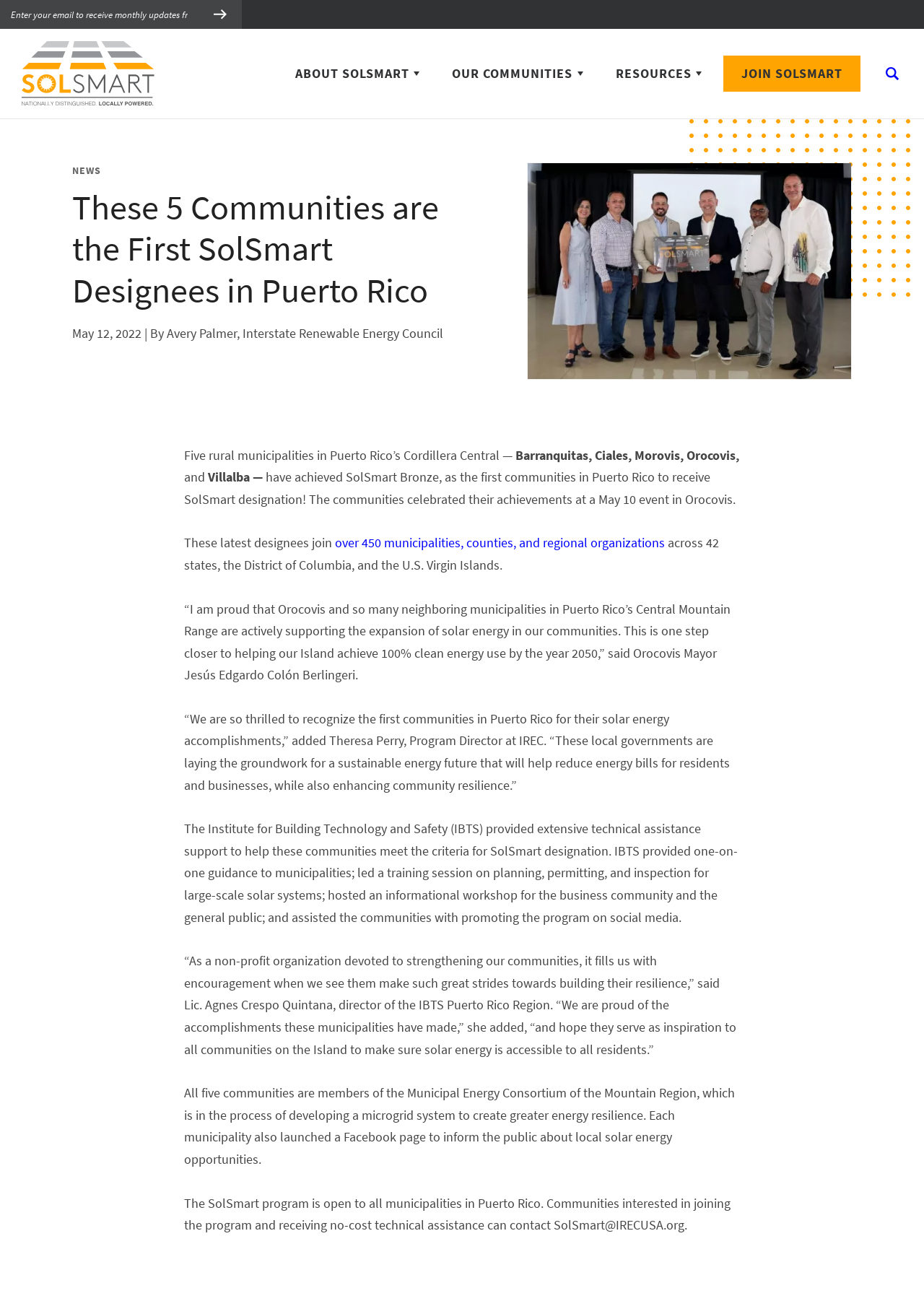Please identify the bounding box coordinates of the area that needs to be clicked to fulfill the following instruction: "Go to SolSmart homepage."

[0.023, 0.032, 0.167, 0.082]